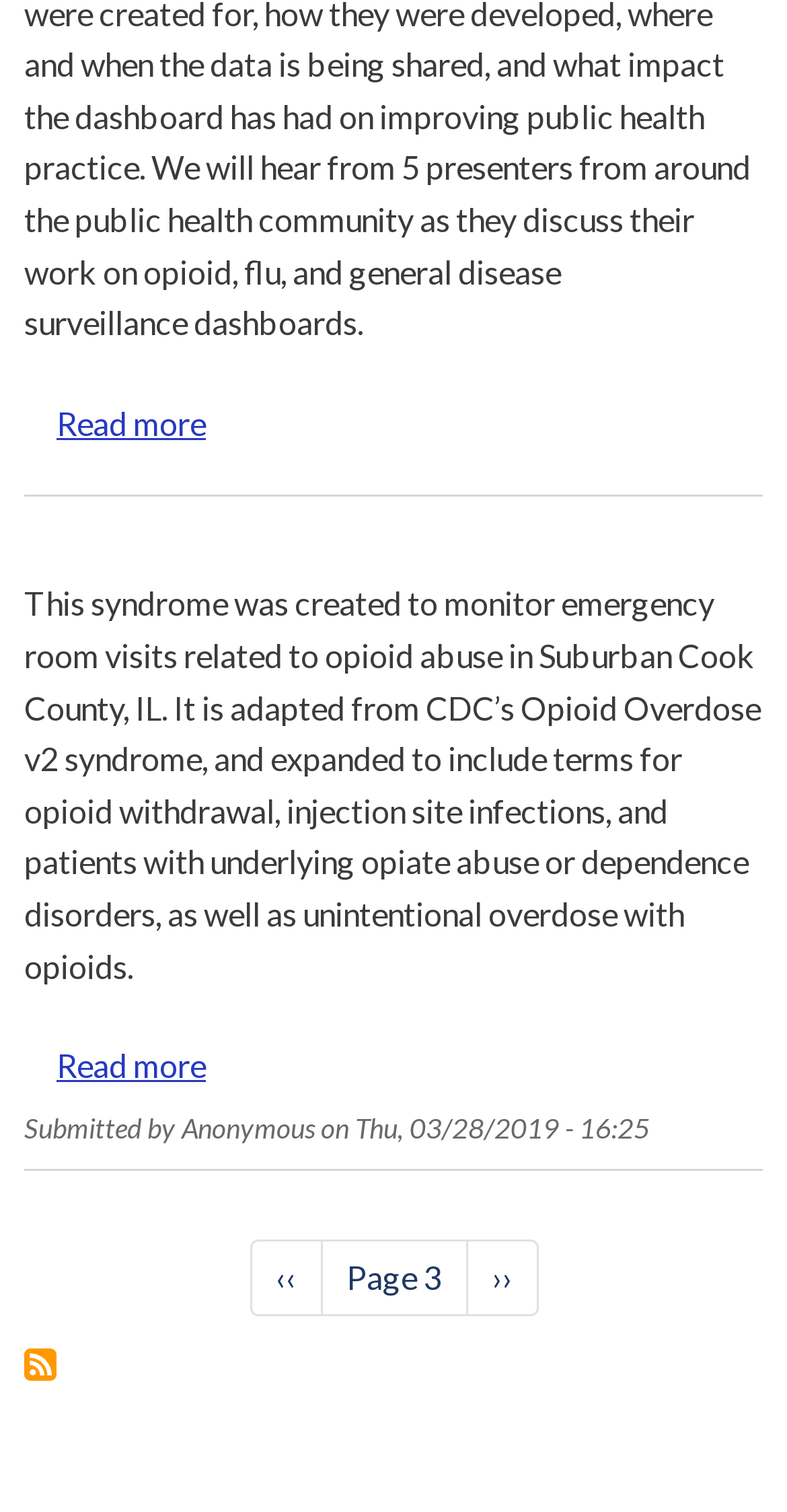Answer the question briefly using a single word or phrase: 
What is the purpose of the 'Read more about' link?

To provide additional information